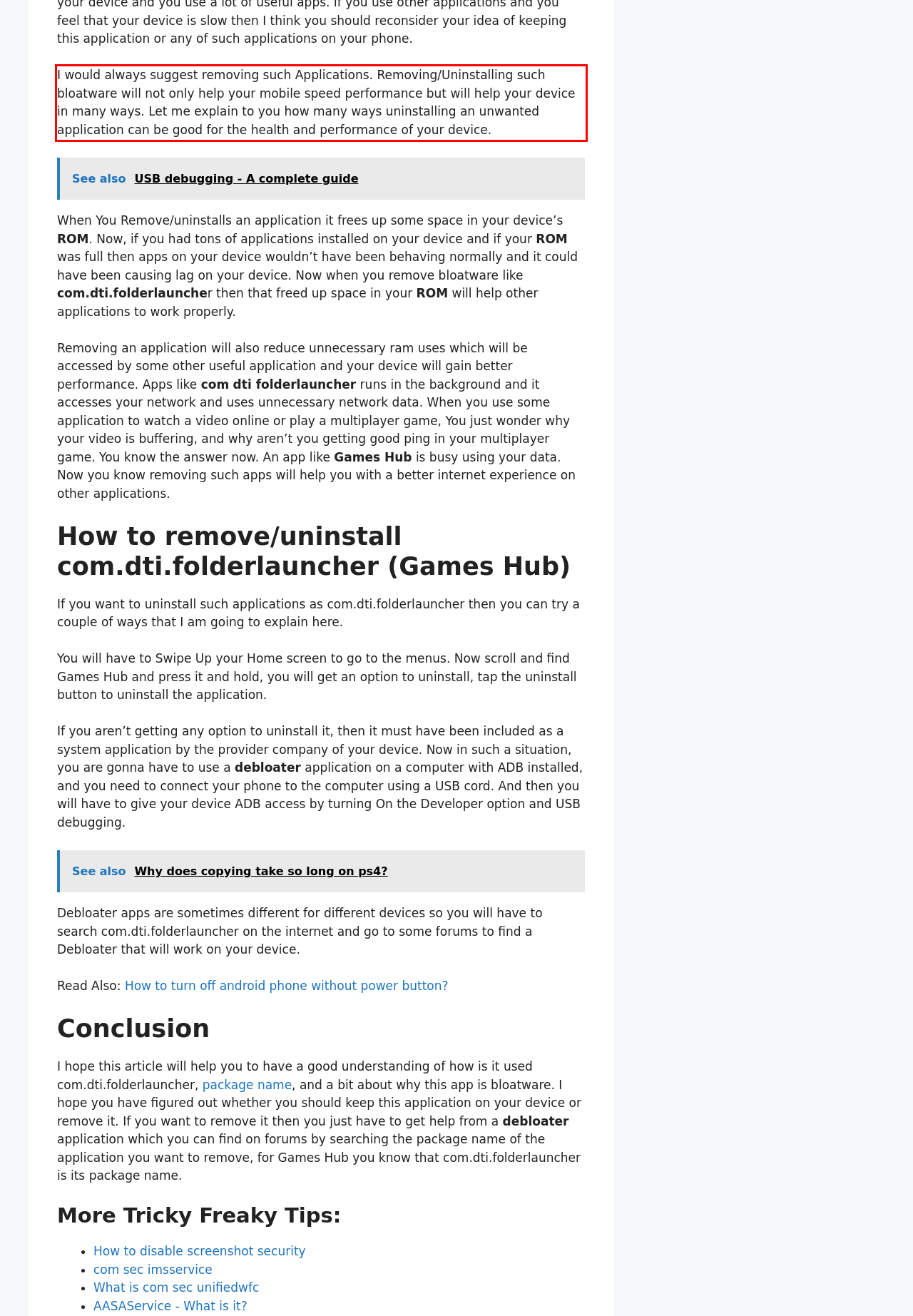Given a webpage screenshot, identify the text inside the red bounding box using OCR and extract it.

I would always suggest removing such Applications. Removing/Uninstalling such bloatware will not only help your mobile speed performance but will help your device in many ways. Let me explain to you how many ways uninstalling an unwanted application can be good for the health and performance of your device.